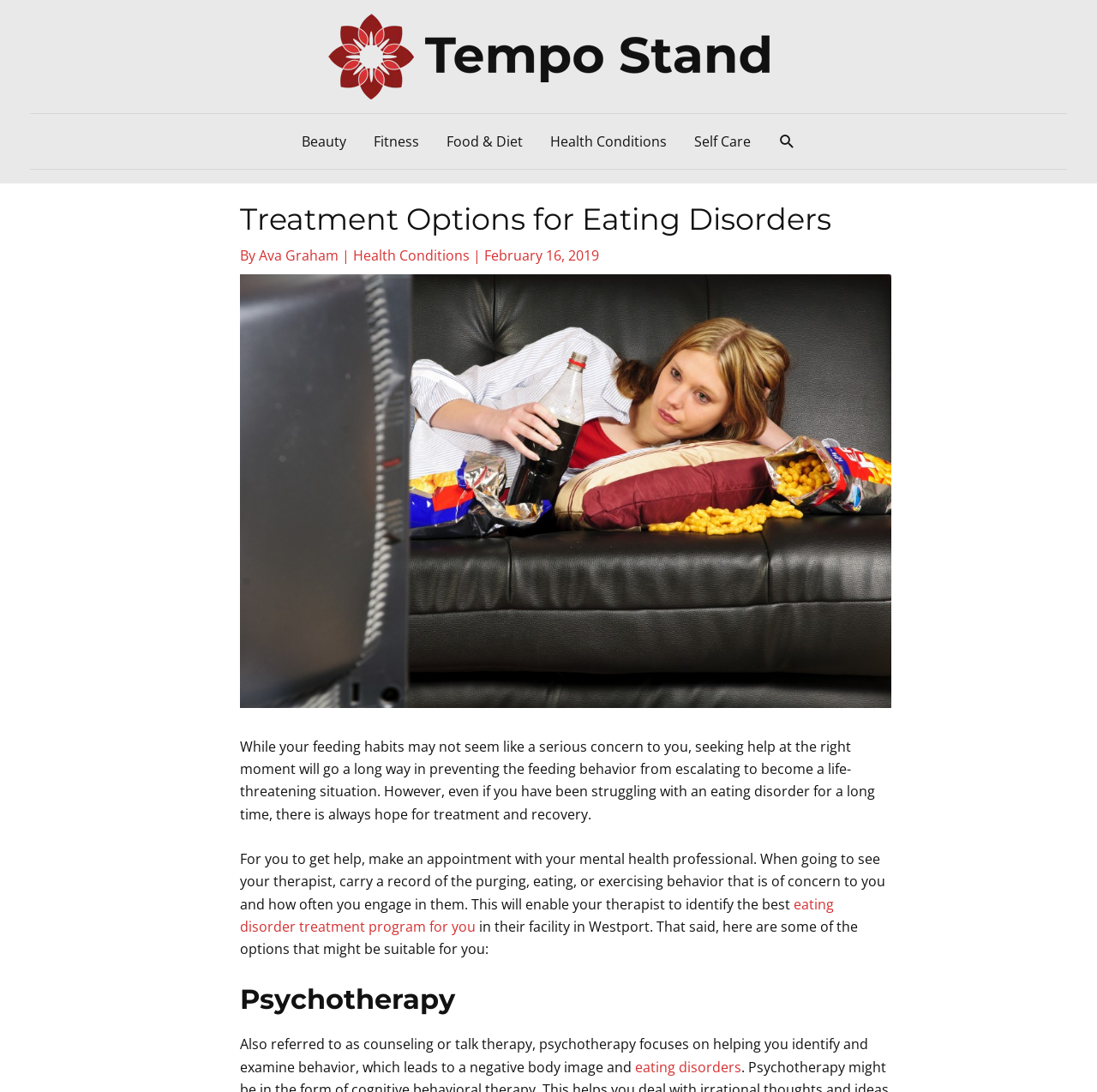What is the main topic of the article?
Make sure to answer the question with a detailed and comprehensive explanation.

The main topic of the article is eating disorders, which is evident from the heading 'Treatment Options for Eating Disorders' and the content of the article, which discusses seeking help and treatment options for eating disorders.